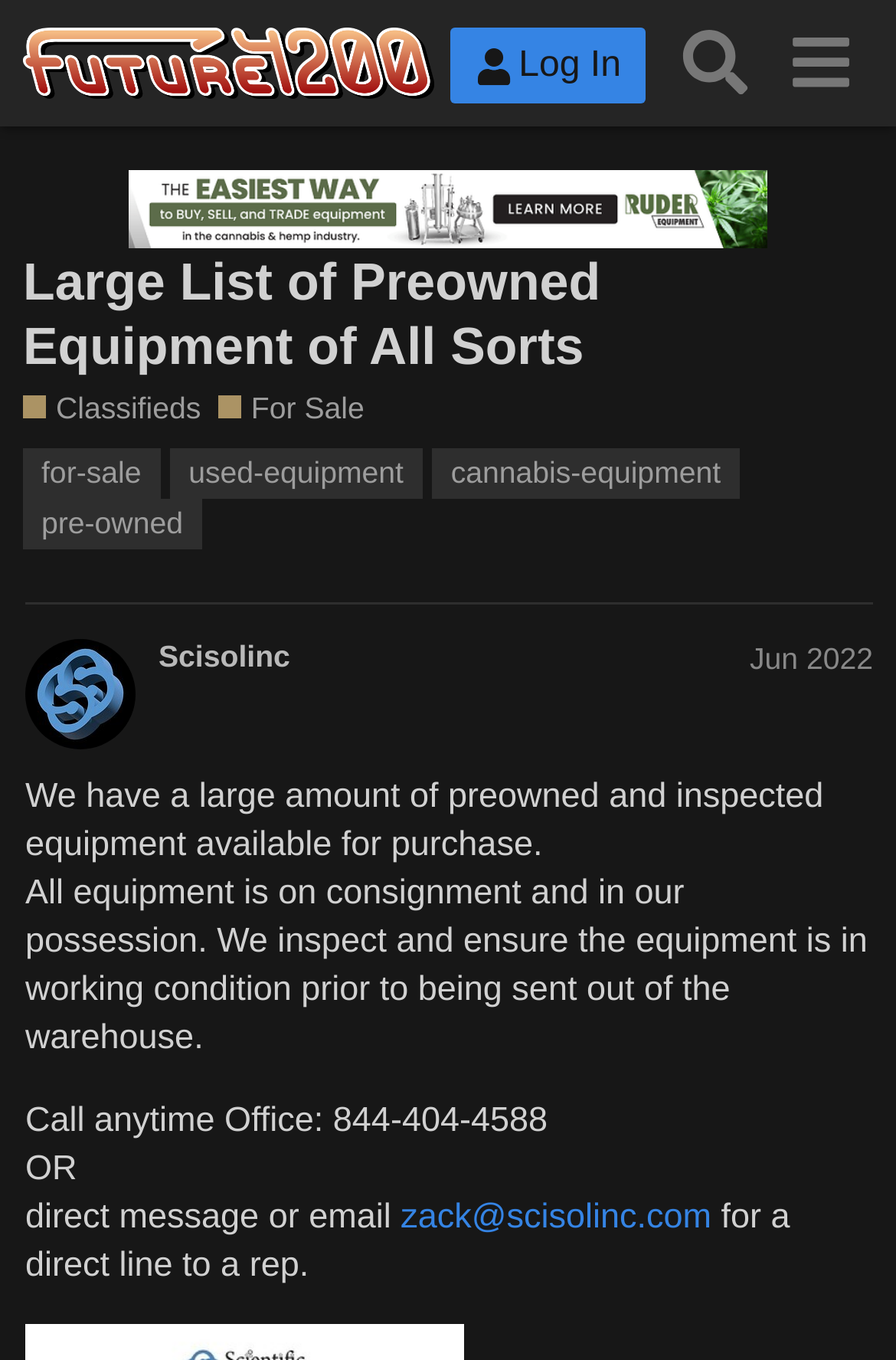Please indicate the bounding box coordinates for the clickable area to complete the following task: "Click the 'Log In' button". The coordinates should be specified as four float numbers between 0 and 1, i.e., [left, top, right, bottom].

[0.502, 0.021, 0.721, 0.077]